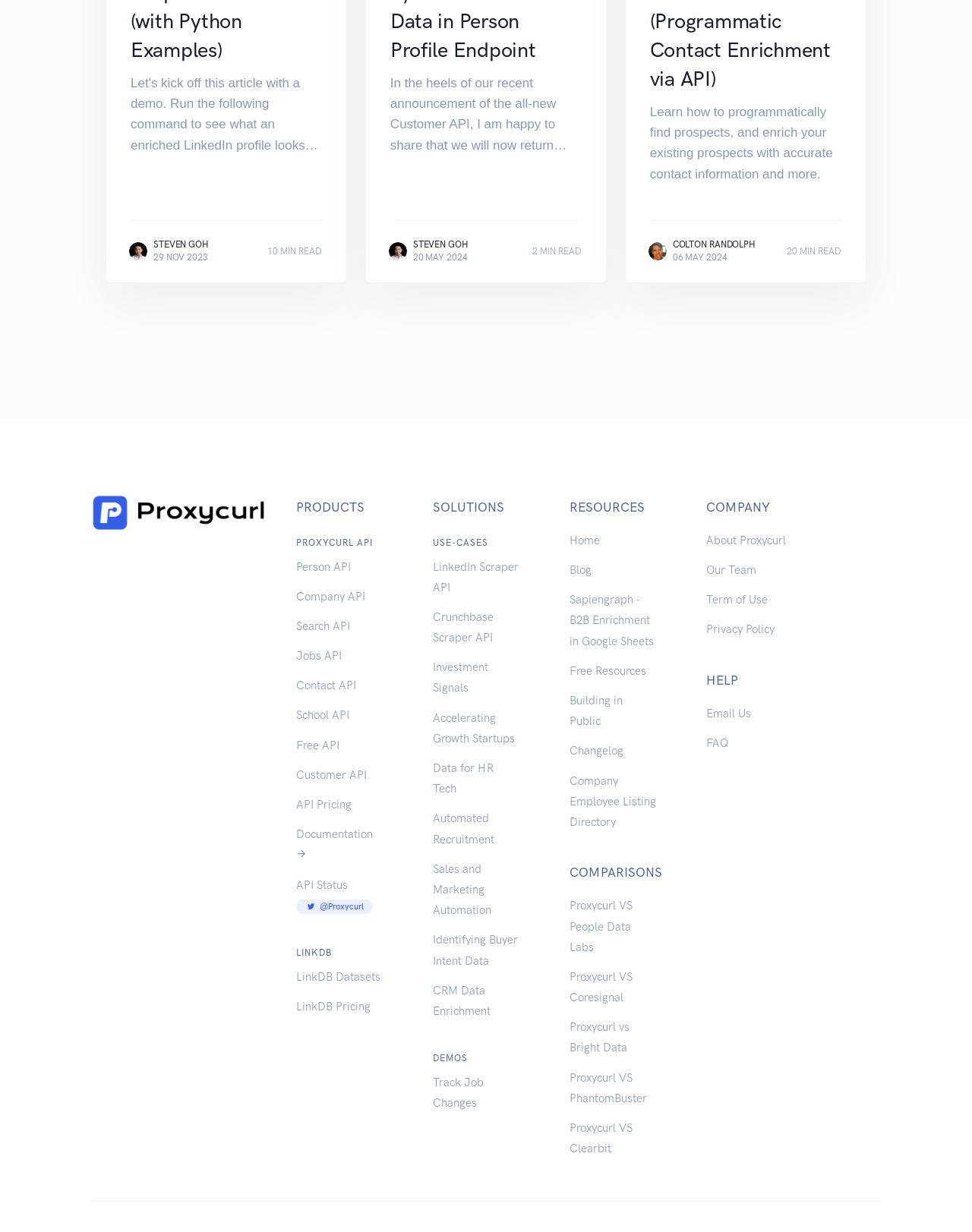What is the purpose of the LinkDB?
Answer the question with a single word or phrase derived from the image.

Datasets and Pricing